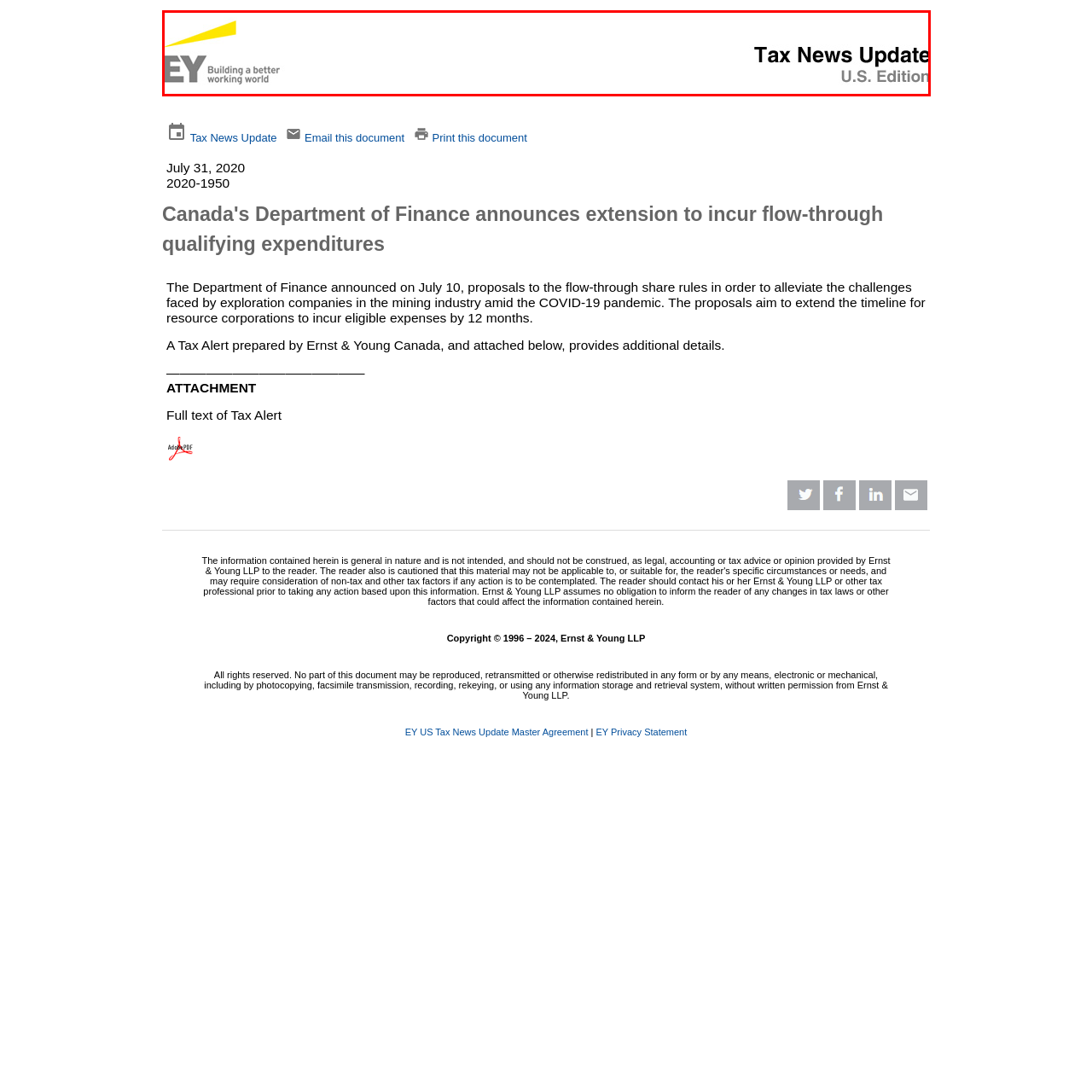What is the focus of the document?
Analyze the image segment within the red bounding box and respond to the question using a single word or brief phrase.

U.S. Edition of Tax News Update